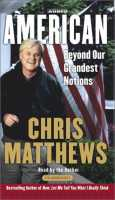Utilize the information from the image to answer the question in detail:
Who is the narrator of the audiobook?

The narrator of the audiobook is Chris Matthews, a notable author and political commentator, who is shown smiling in front of an American flag, emphasizing his connection to American culture and politics.